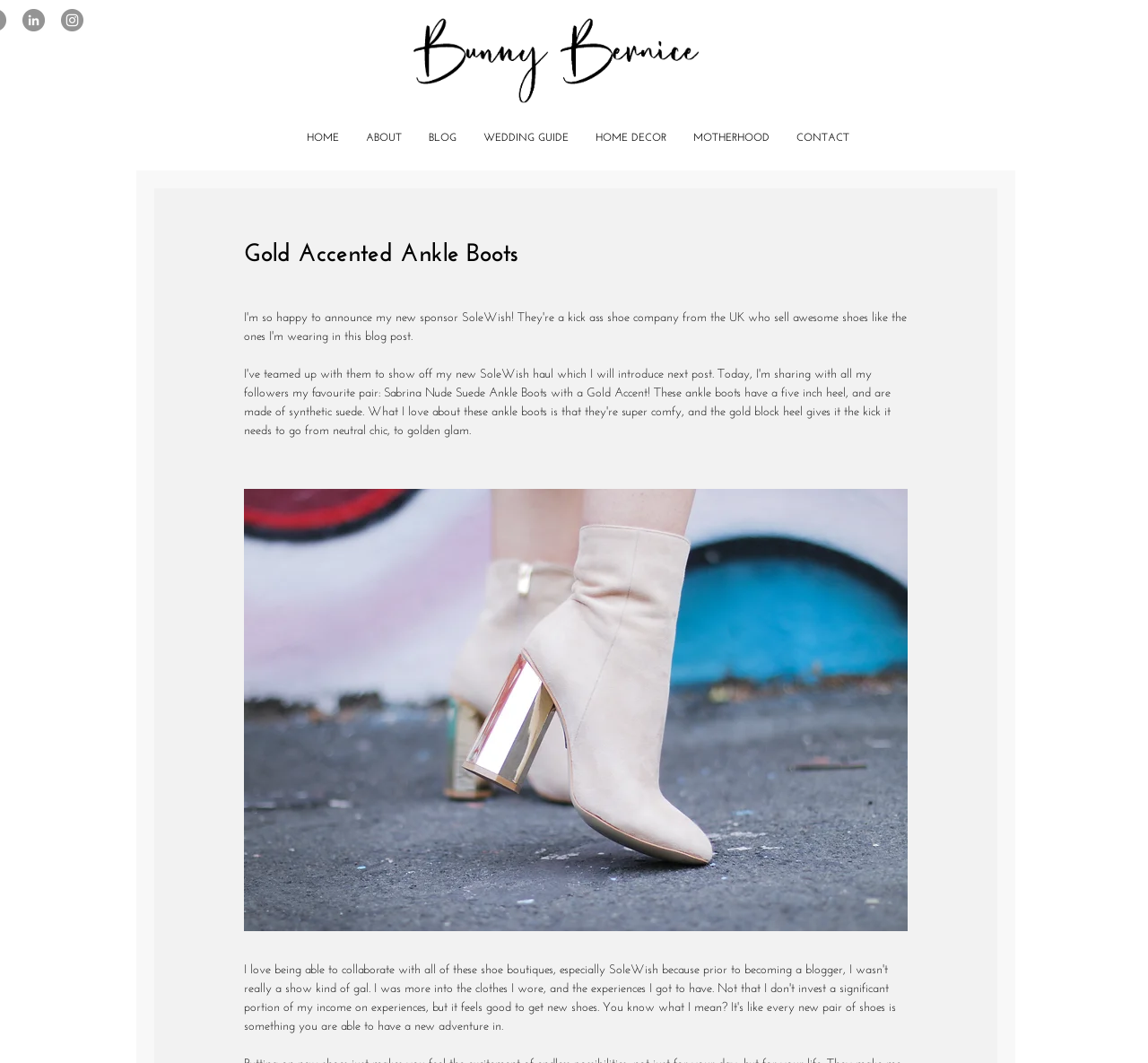Predict the bounding box for the UI component with the following description: "HOME DECOR".

[0.507, 0.119, 0.592, 0.141]